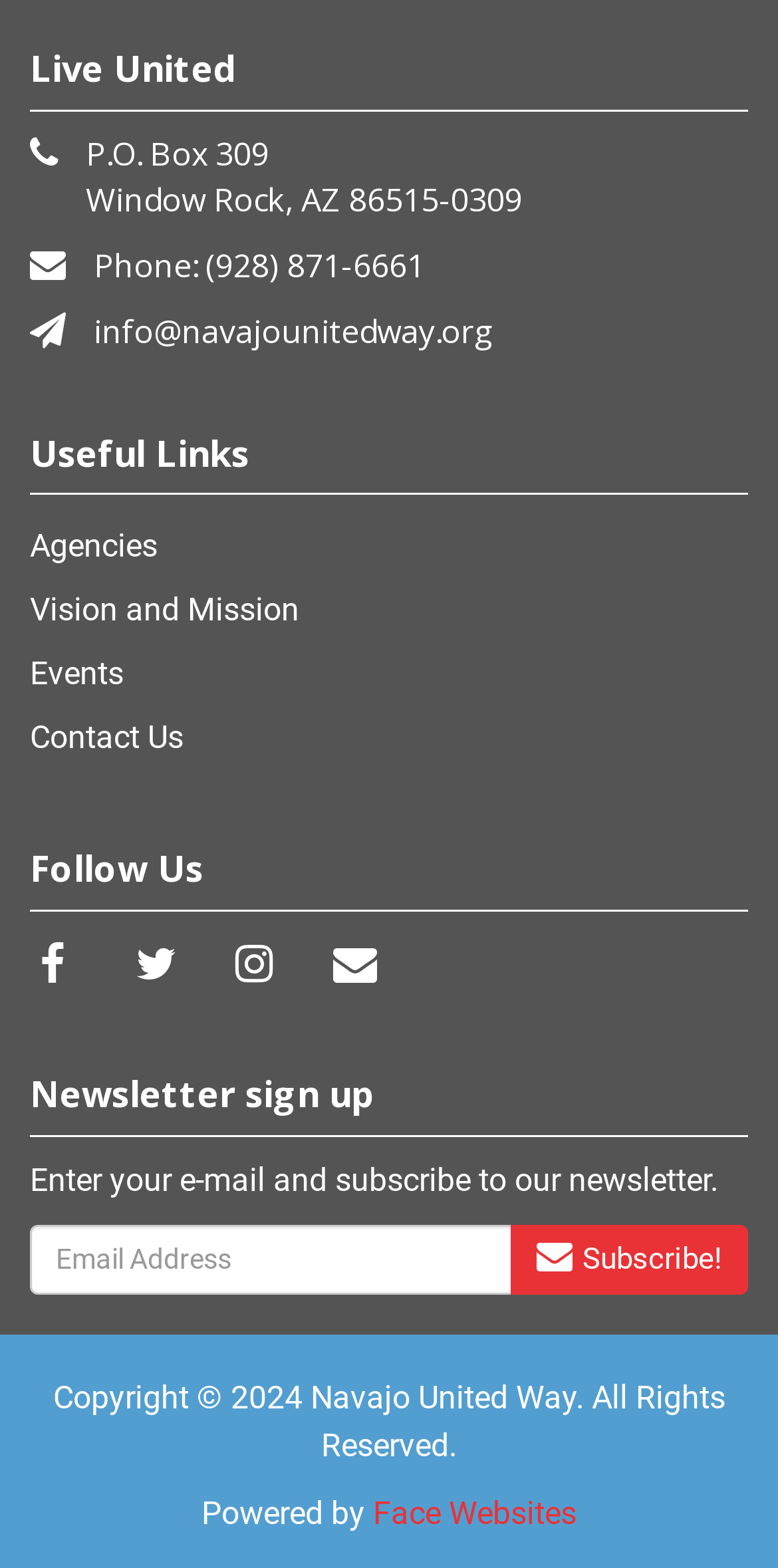Identify the bounding box for the UI element that is described as follows: "value="Verify"".

None